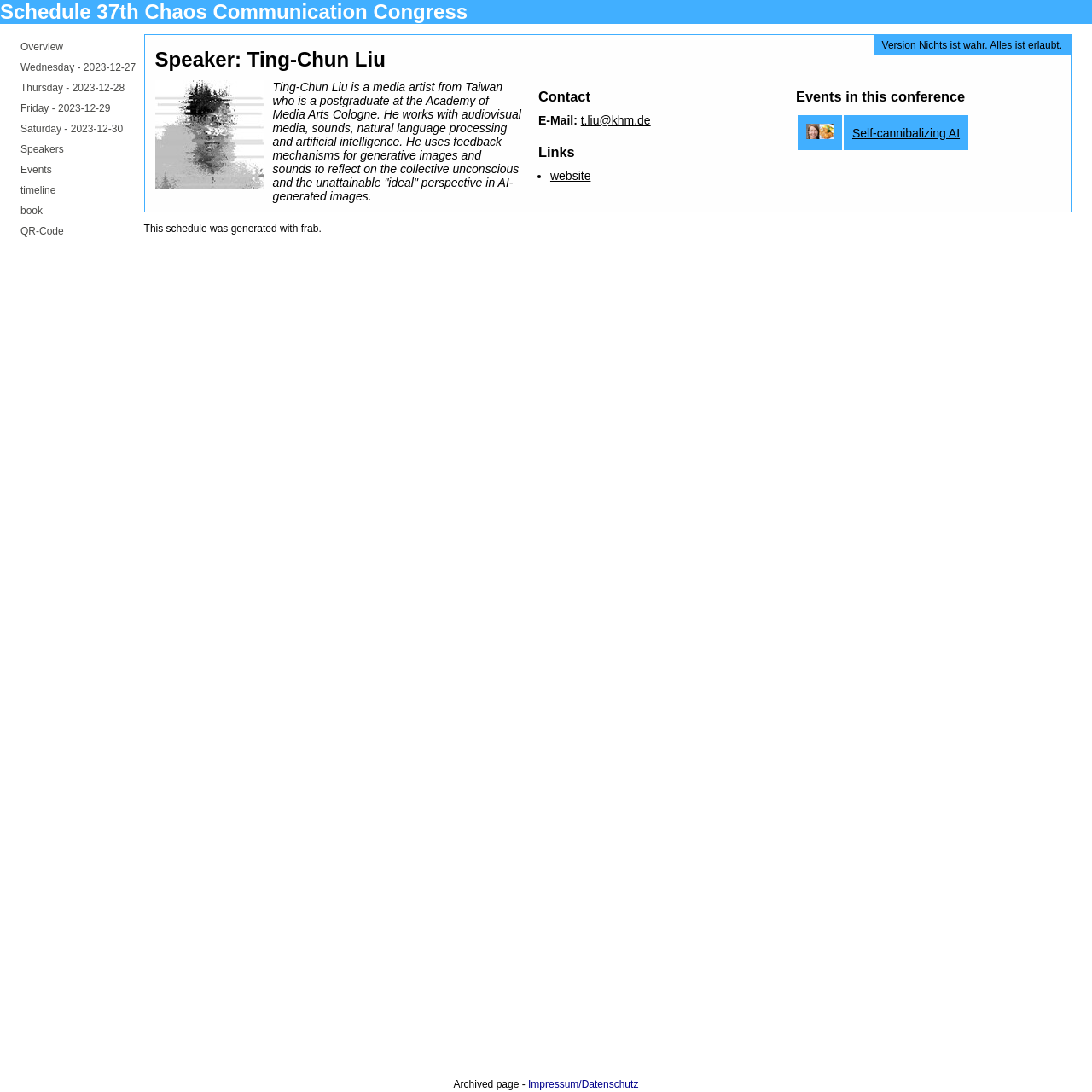Pinpoint the bounding box coordinates for the area that should be clicked to perform the following instruction: "Visit the speaker's website".

[0.504, 0.155, 0.541, 0.167]